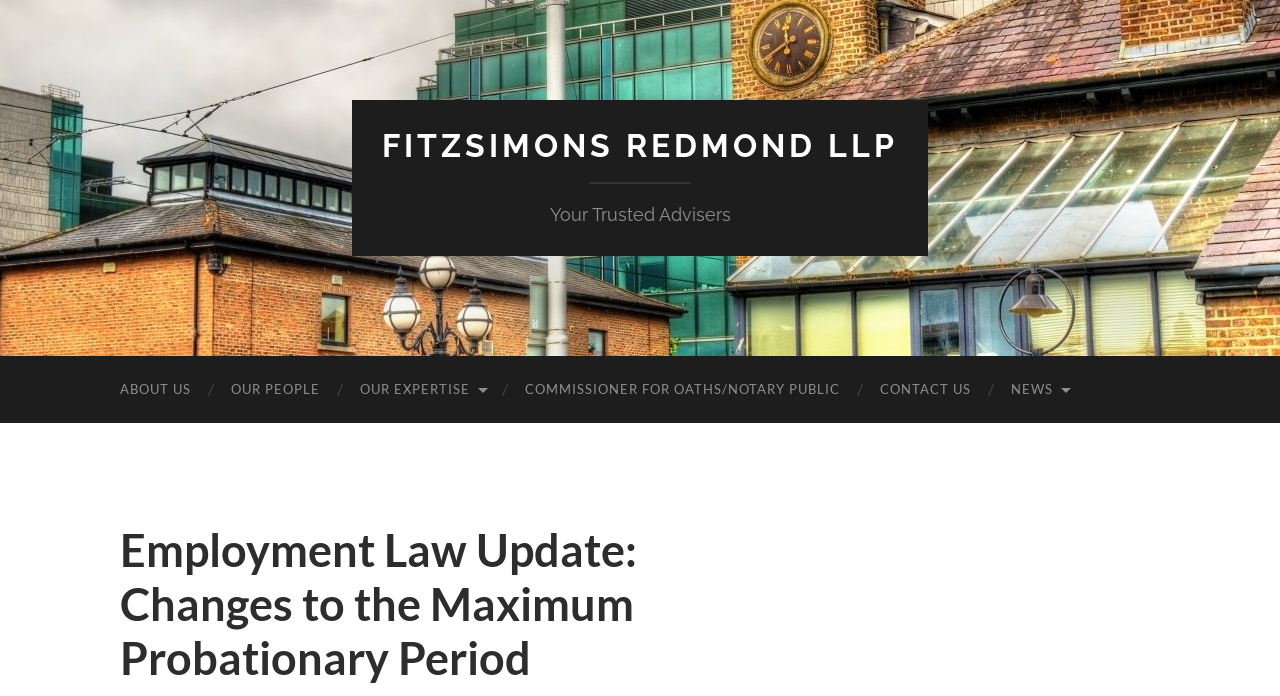Using the provided element description "Commissioner for Oaths/Notary Public", determine the bounding box coordinates of the UI element.

[0.395, 0.511, 0.672, 0.608]